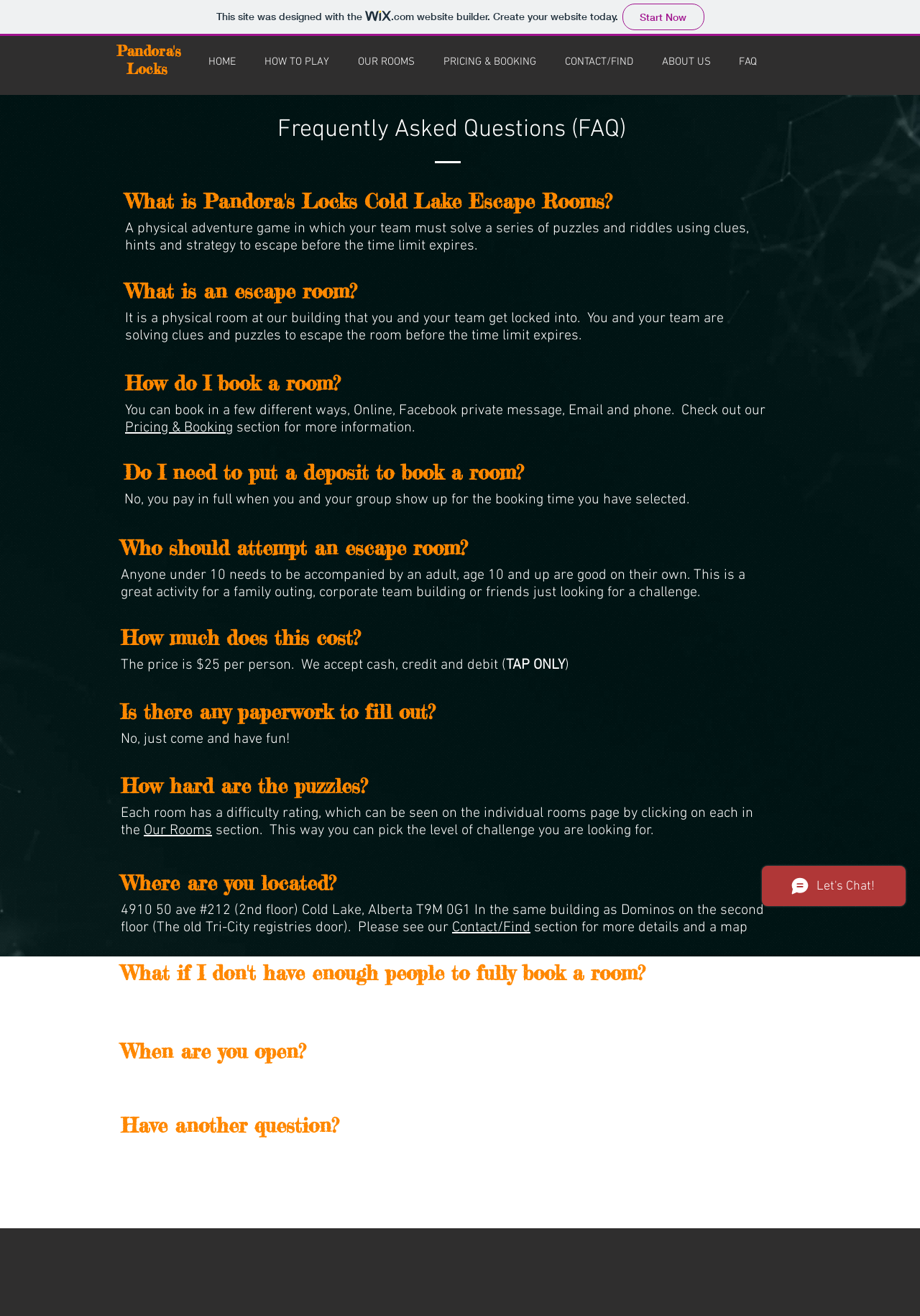Provide a single word or phrase answer to the question: 
What is the minimum age to play an escape room?

10